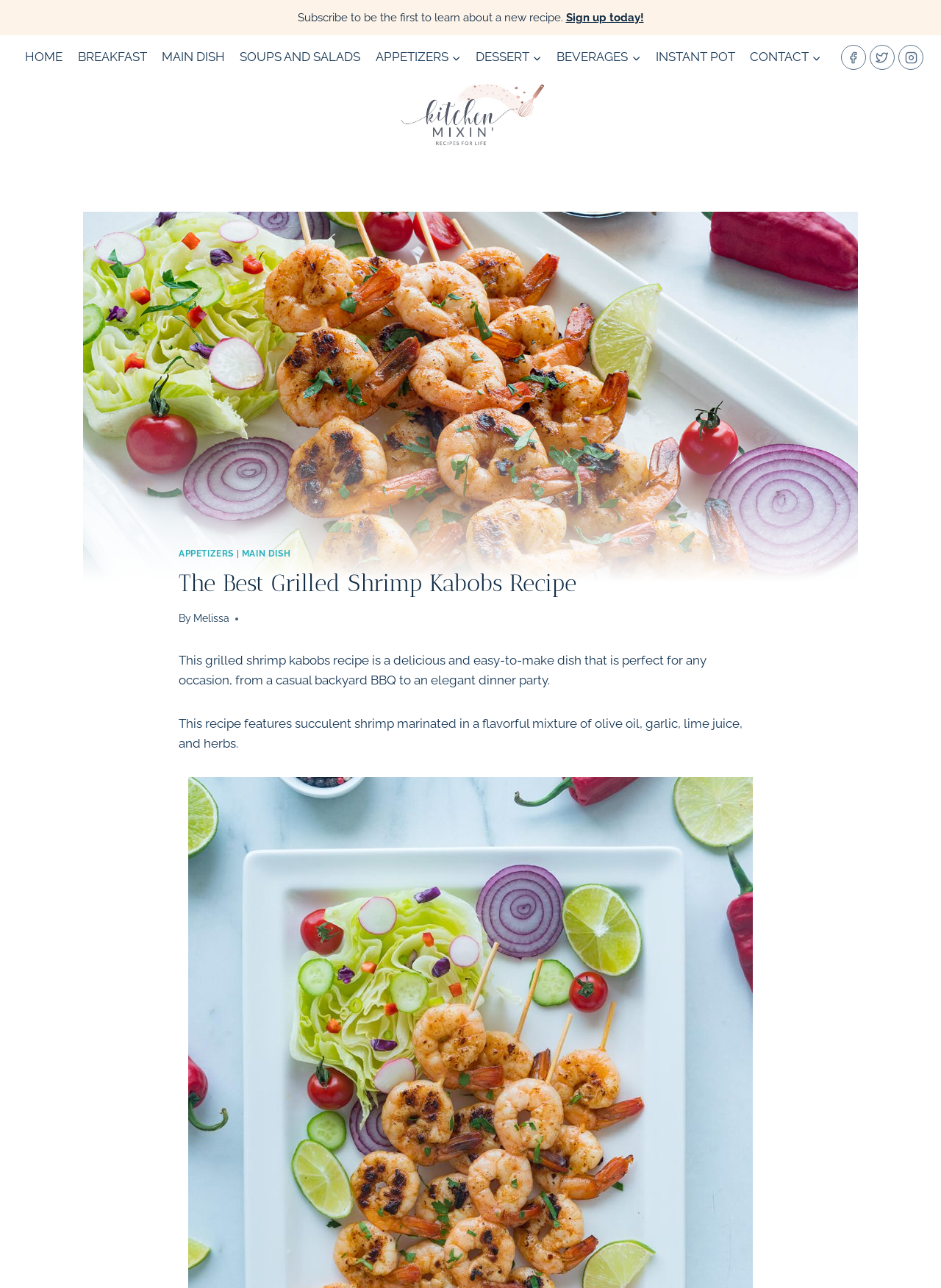Who is the author of the recipe?
Please ensure your answer is as detailed and informative as possible.

I determined the author of the recipe by looking at the link element with the text 'Melissa' at coordinates [0.206, 0.475, 0.244, 0.484]. This element is likely to be the author's name.